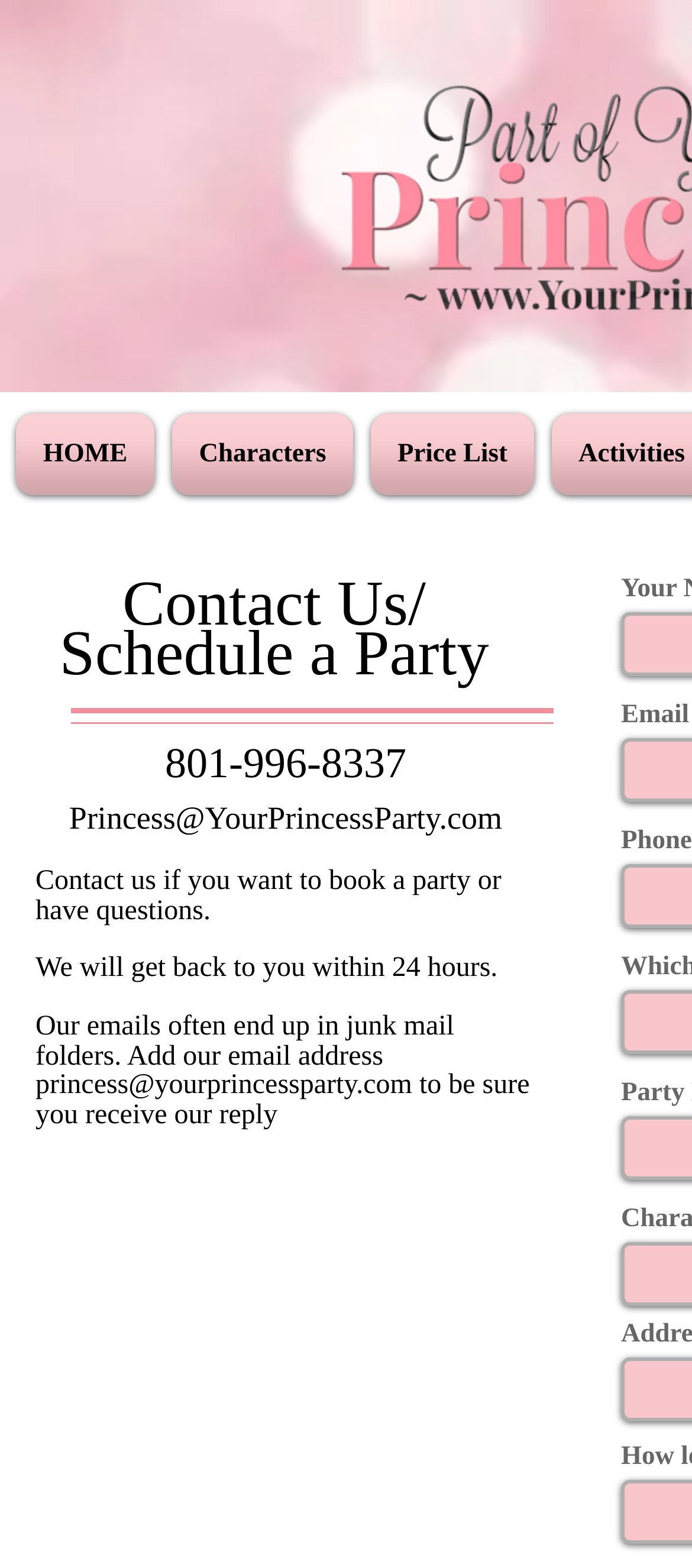Provide a brief response using a word or short phrase to this question:
What are the other pages available?

HOME, Characters, Price List